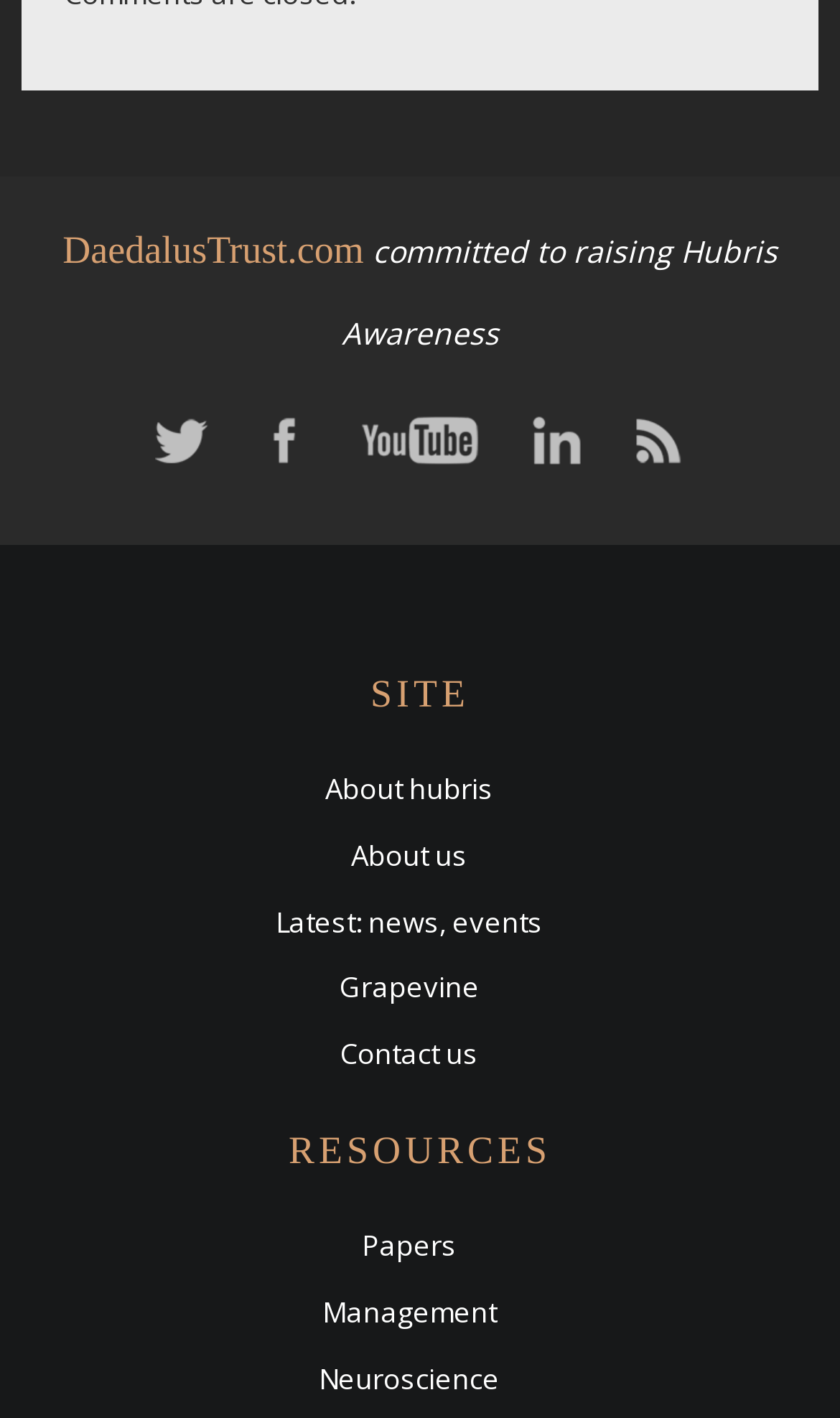Can you find the bounding box coordinates of the area I should click to execute the following instruction: "learn about hubris"?

[0.026, 0.533, 0.974, 0.58]